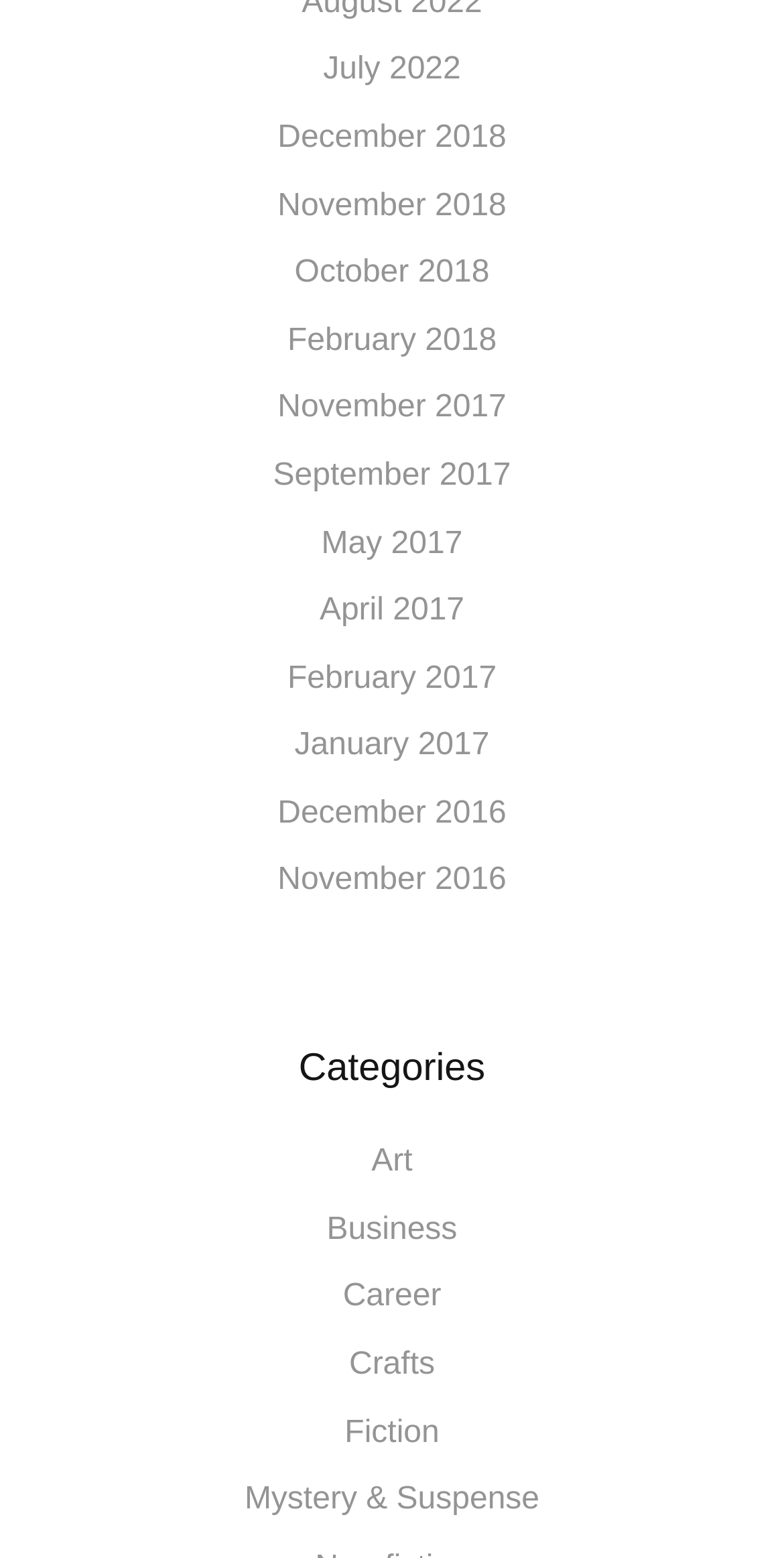What category is 'Fiction' under?
Using the image as a reference, answer the question with a short word or phrase.

Categories